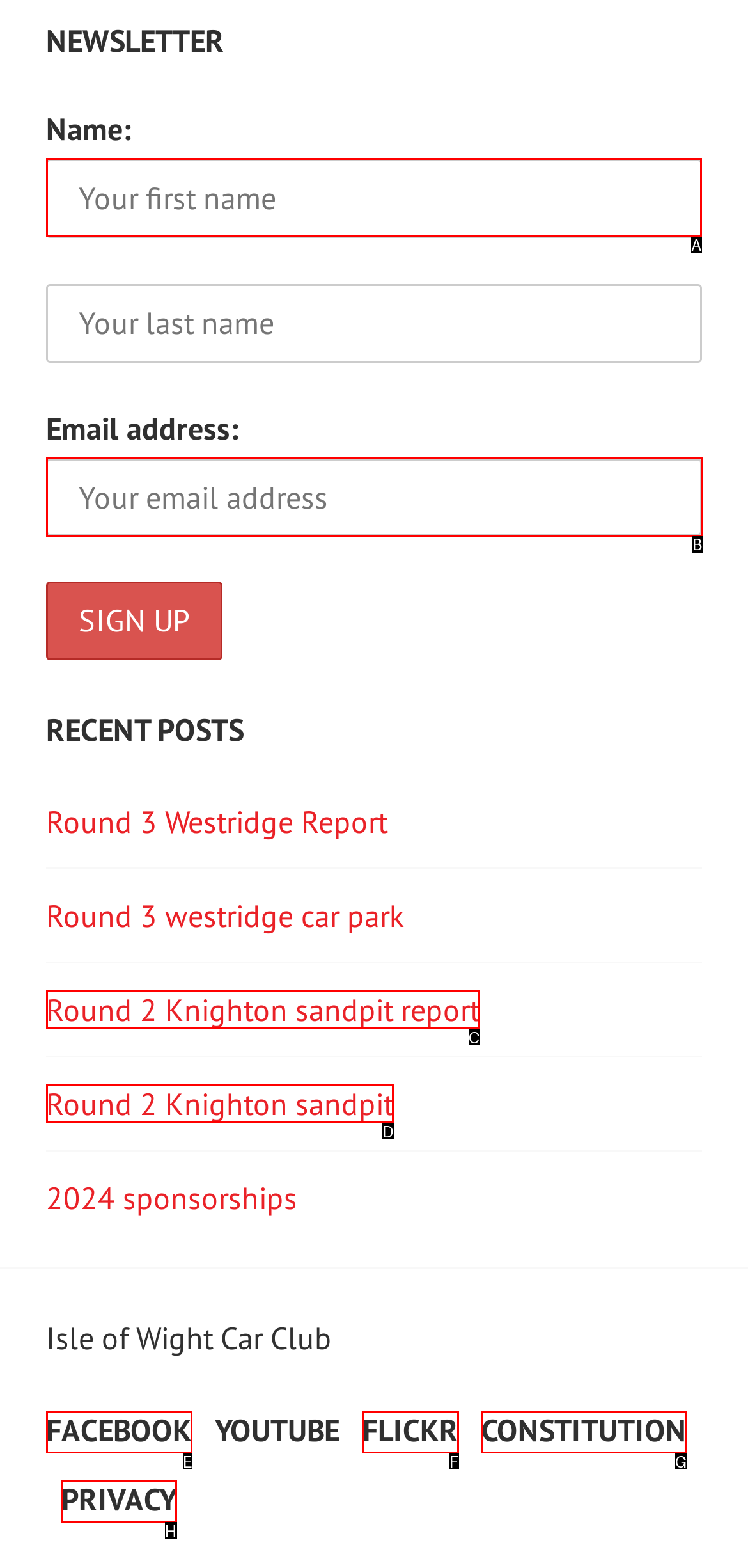Show which HTML element I need to click to perform this task: Enter your first name Answer with the letter of the correct choice.

A